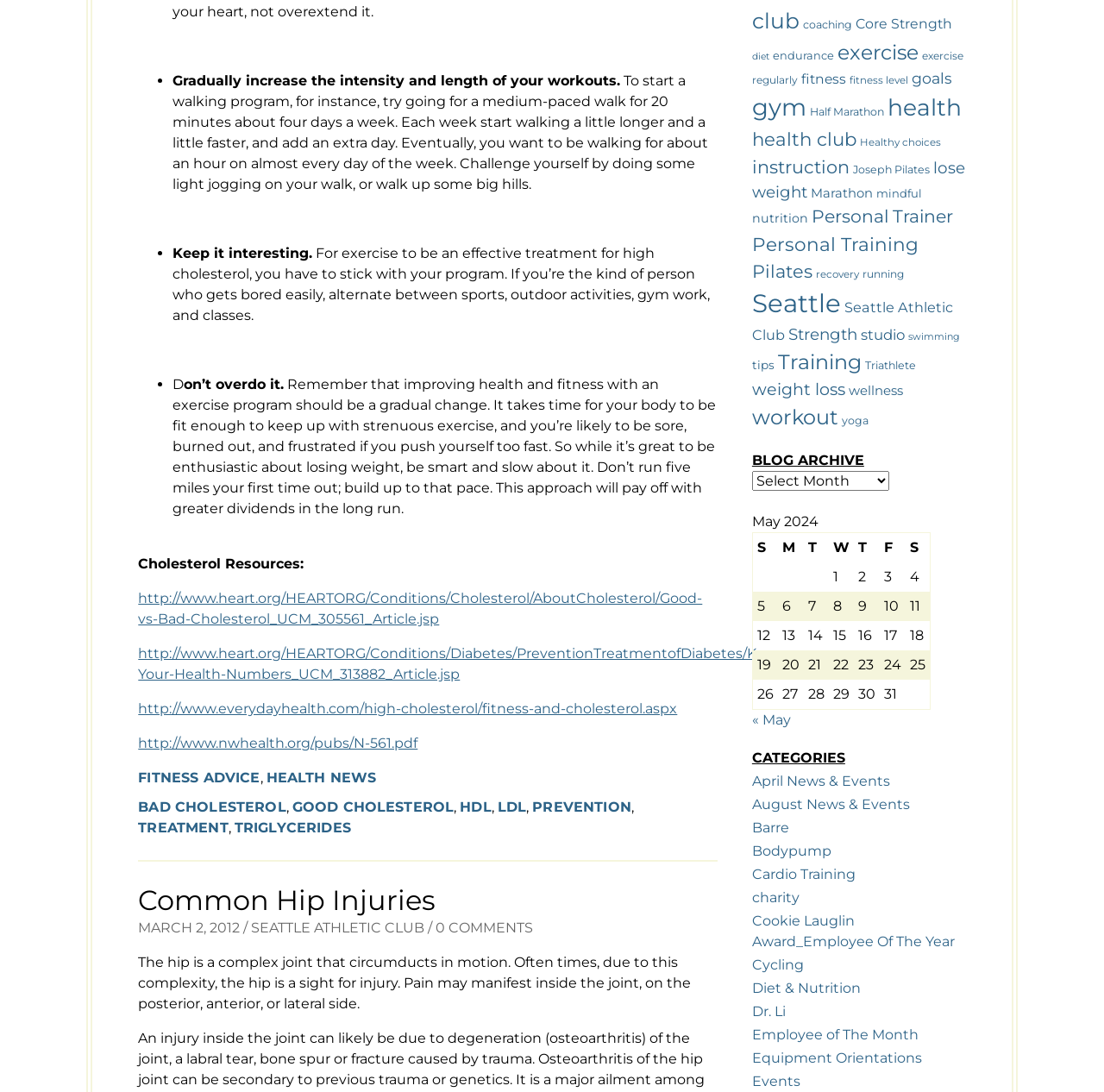Find the bounding box coordinates for the element that must be clicked to complete the instruction: "Click on 'Cholesterol Resources'". The coordinates should be four float numbers between 0 and 1, indicated as [left, top, right, bottom].

[0.125, 0.509, 0.275, 0.524]